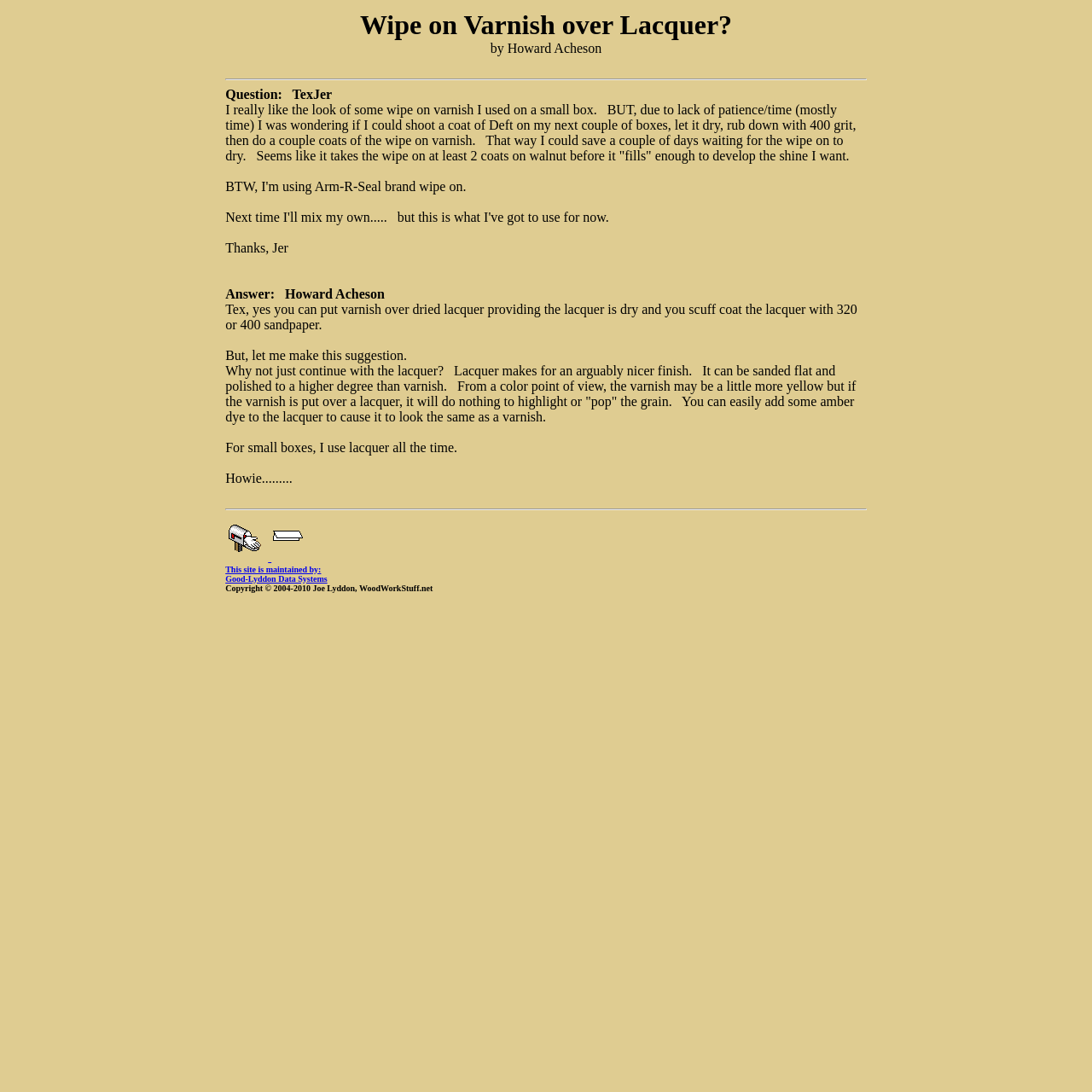Please reply with a single word or brief phrase to the question: 
What is the name of the website's maintainer?

Joe Lyddon